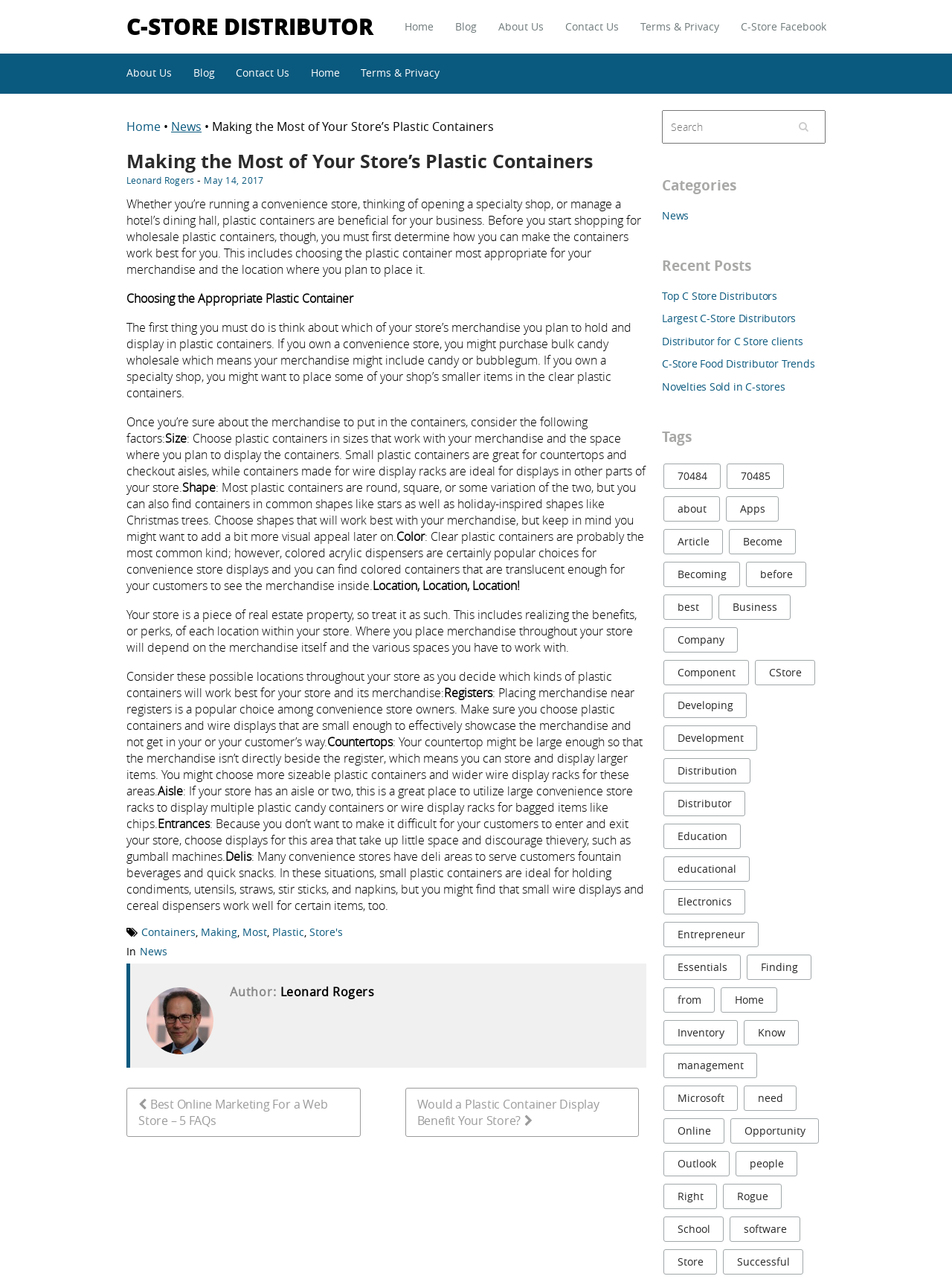Please identify the bounding box coordinates of the element that needs to be clicked to perform the following instruction: "Click on the 'Home' link".

[0.425, 0.015, 0.455, 0.042]